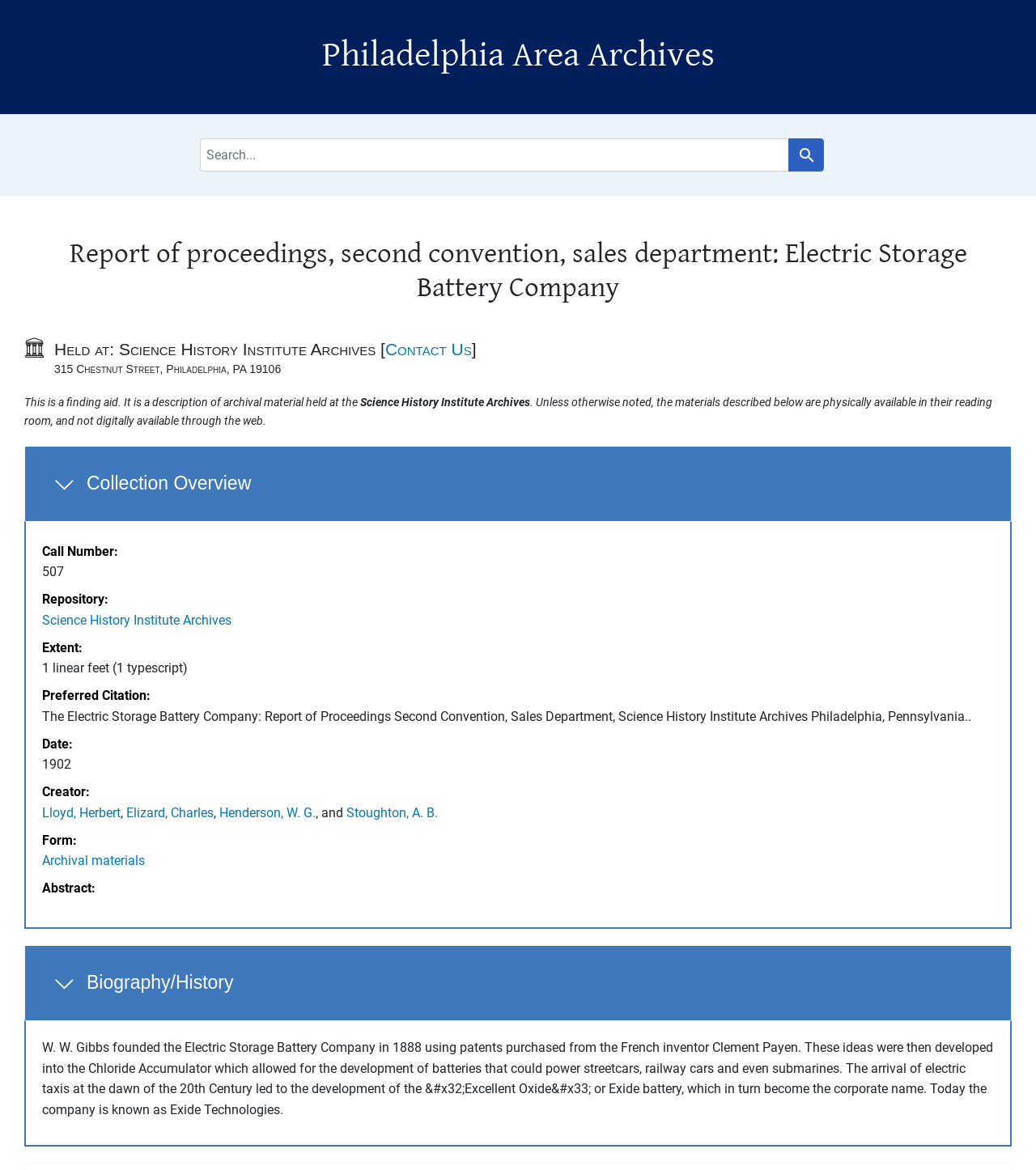Pinpoint the bounding box coordinates for the area that should be clicked to perform the following instruction: "View Collection Overview".

[0.023, 0.381, 0.977, 0.446]